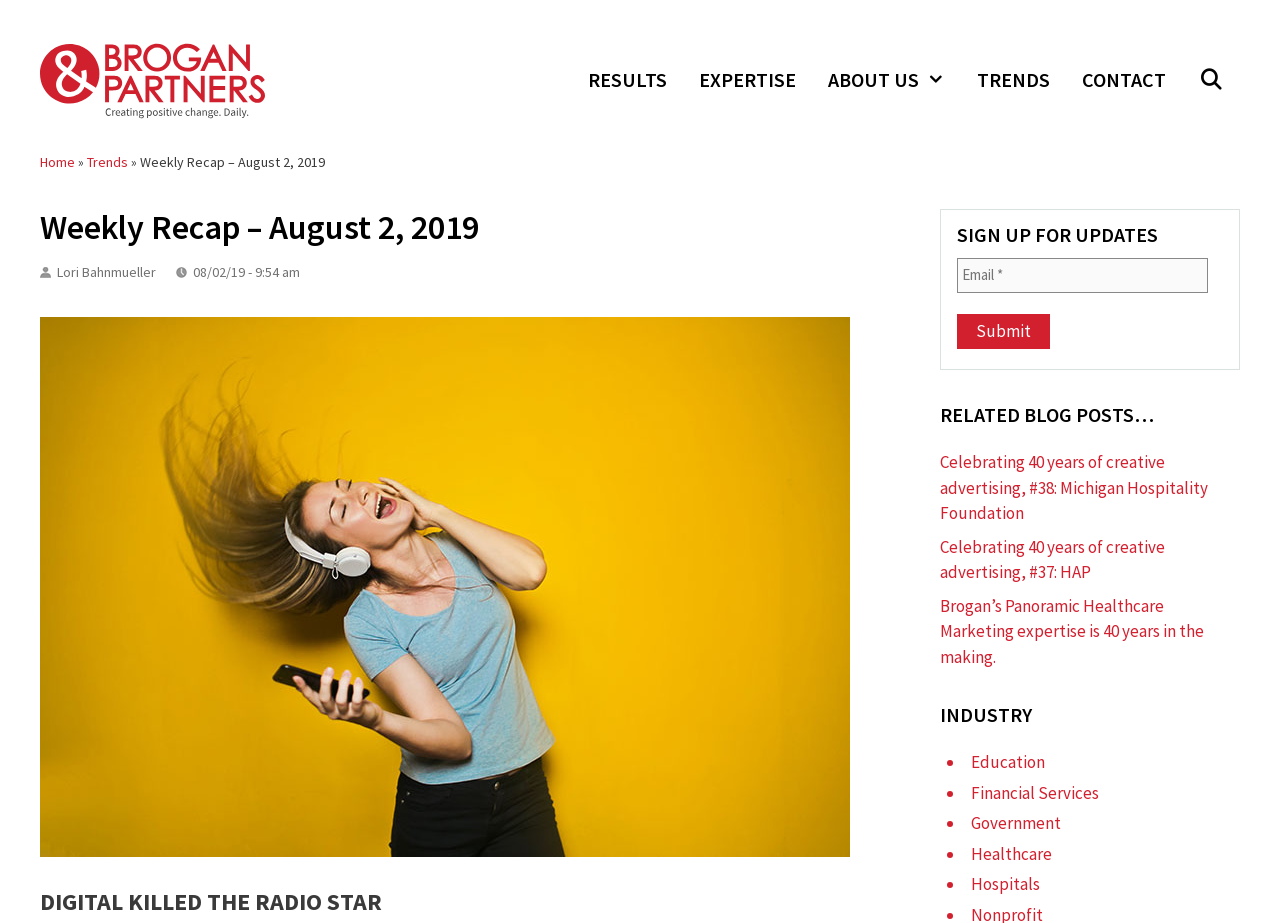Determine the bounding box for the HTML element described here: "name="input_1" placeholder="Email *"". The coordinates should be given as [left, top, right, bottom] with each number being a float between 0 and 1.

[0.748, 0.28, 0.944, 0.317]